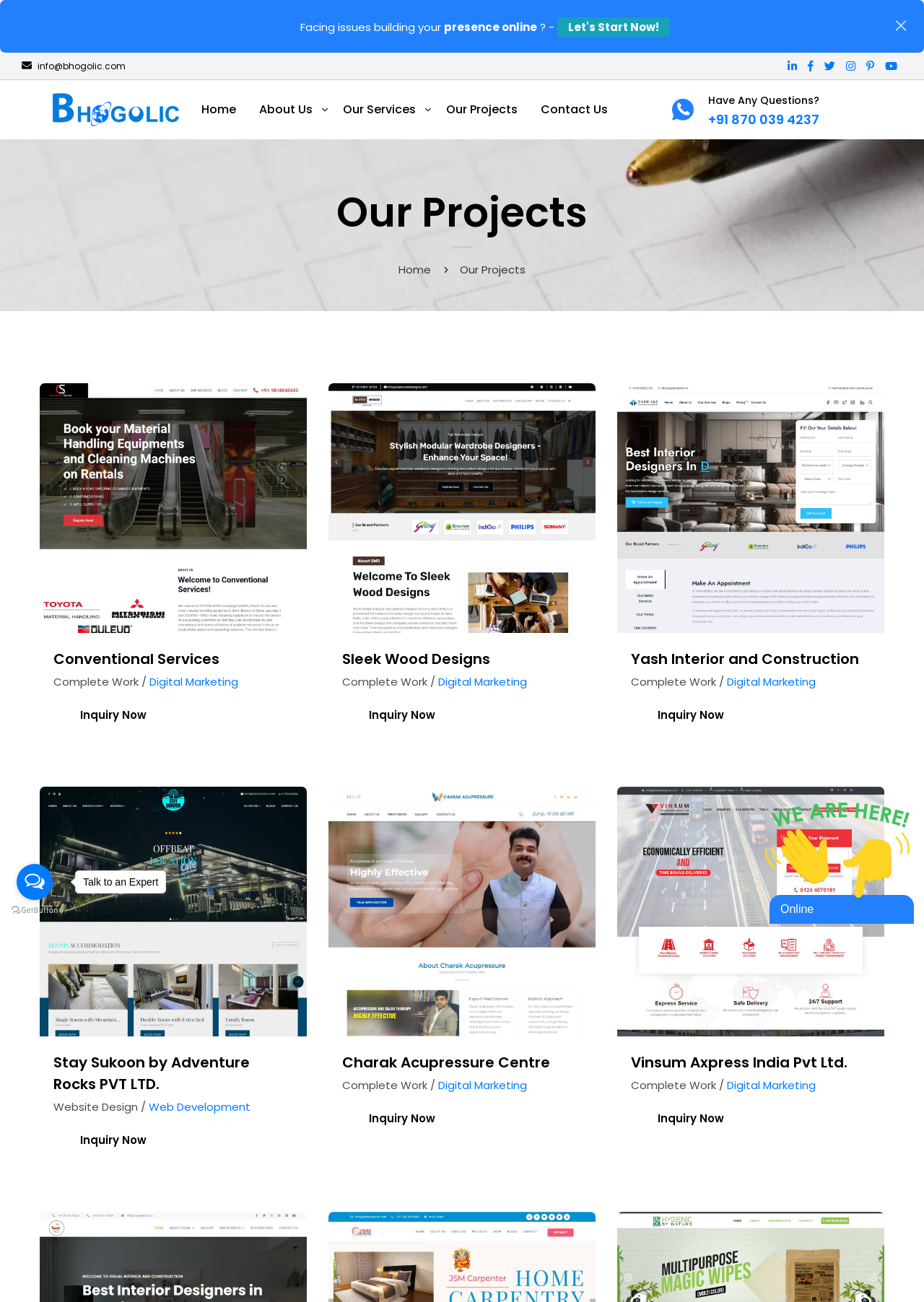Please locate the bounding box coordinates of the element that should be clicked to complete the given instruction: "Click on 'Facing issues building your presence online? - Let's Start Now!' link".

[0.073, 0.013, 0.977, 0.028]